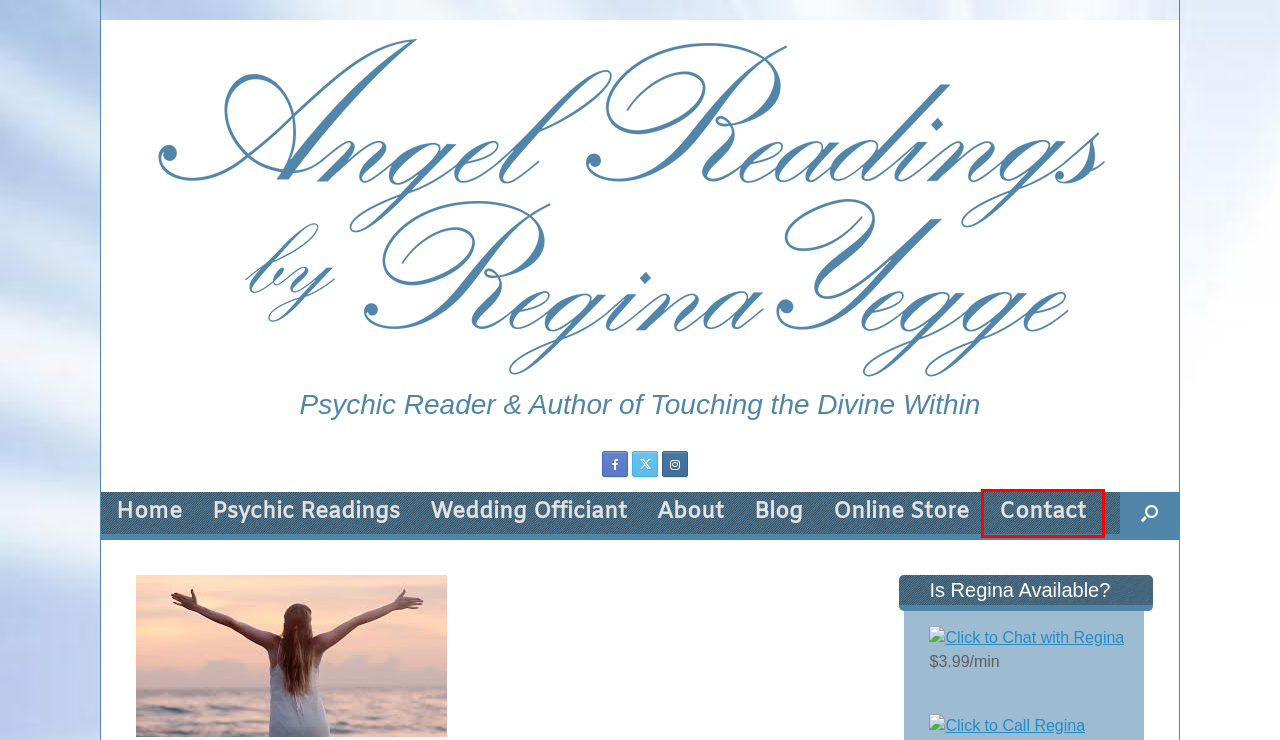You are given a webpage screenshot where a red bounding box highlights an element. Determine the most fitting webpage description for the new page that loads after clicking the element within the red bounding box. Here are the candidates:
A. Psychic Readings - Angel Readings by Regina Yegge
B. Blog - Angel Readings by Regina Yegge
C. Angel Readings by Regina Yegge - Psychic Reader & Author of Touching the Divine Within
D. About - Angel Readings by Regina Yegge
E. October 2023 - Angel Readings by Regina Yegge
F. Online Store - Angel Readings by Regina Yegge
G. Wedding Officiant - Angel Readings by Regina Yegge
H. Contact - Angel Readings by Regina Yegge

H